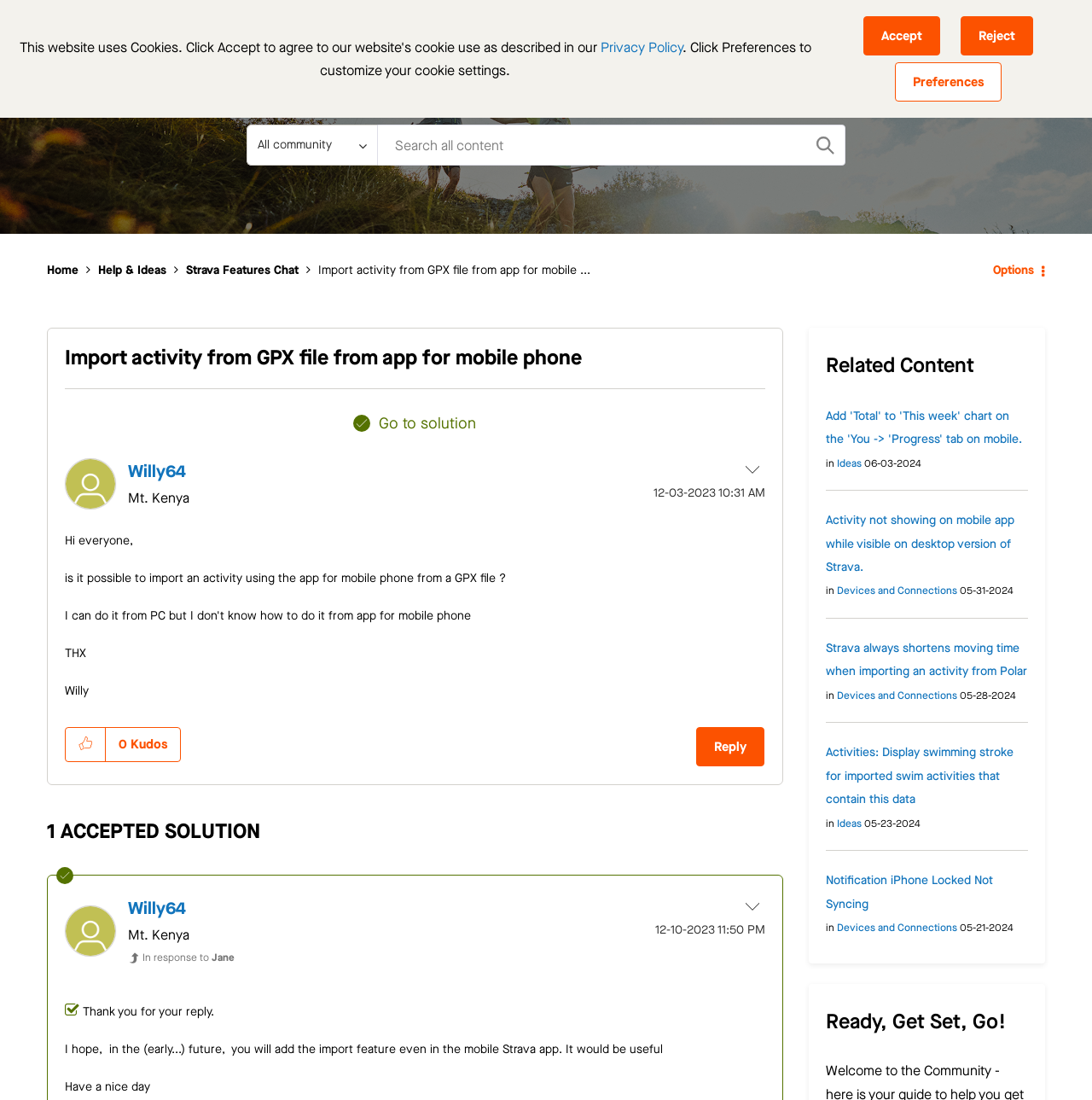Please find the bounding box coordinates of the element that needs to be clicked to perform the following instruction: "Reply to Import activity from GPX file from app for mobile phone post". The bounding box coordinates should be four float numbers between 0 and 1, represented as [left, top, right, bottom].

[0.638, 0.661, 0.7, 0.697]